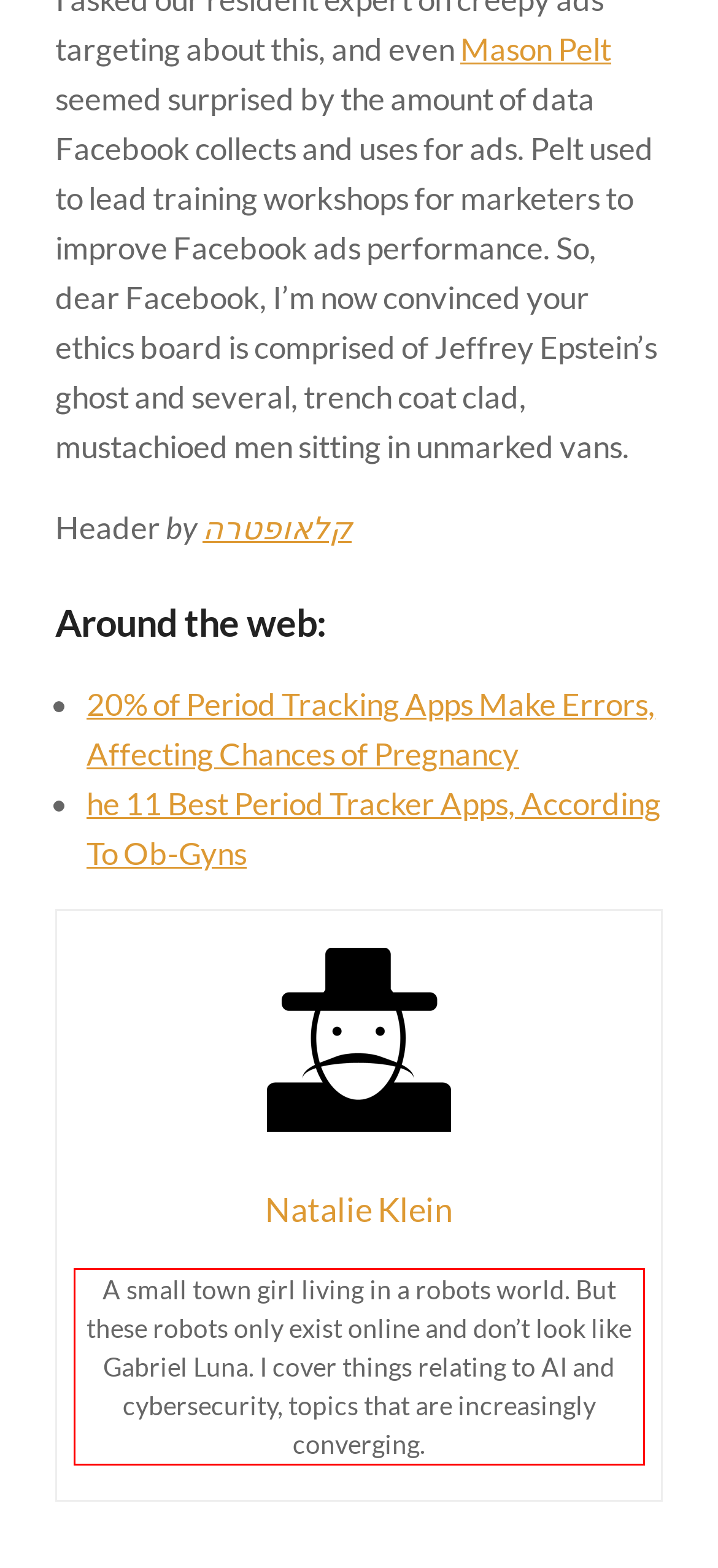By examining the provided screenshot of a webpage, recognize the text within the red bounding box and generate its text content.

A small town girl living in a robots world. But these robots only exist online and don’t look like Gabriel Luna. I cover things relating to AI and cybersecurity, topics that are increasingly converging.